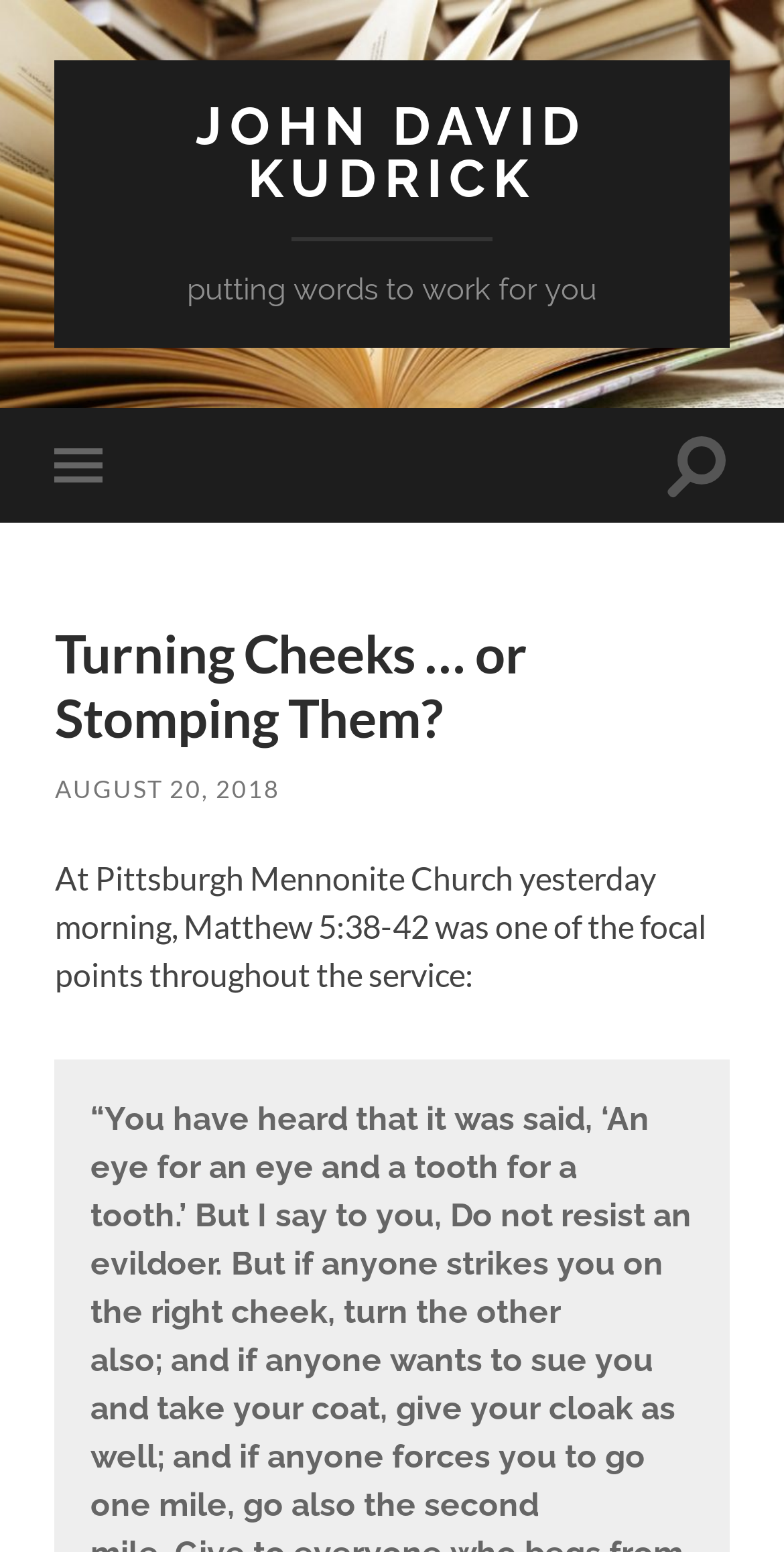Can you locate the main headline on this webpage and provide its text content?

Turning Cheeks … or Stomping Them?